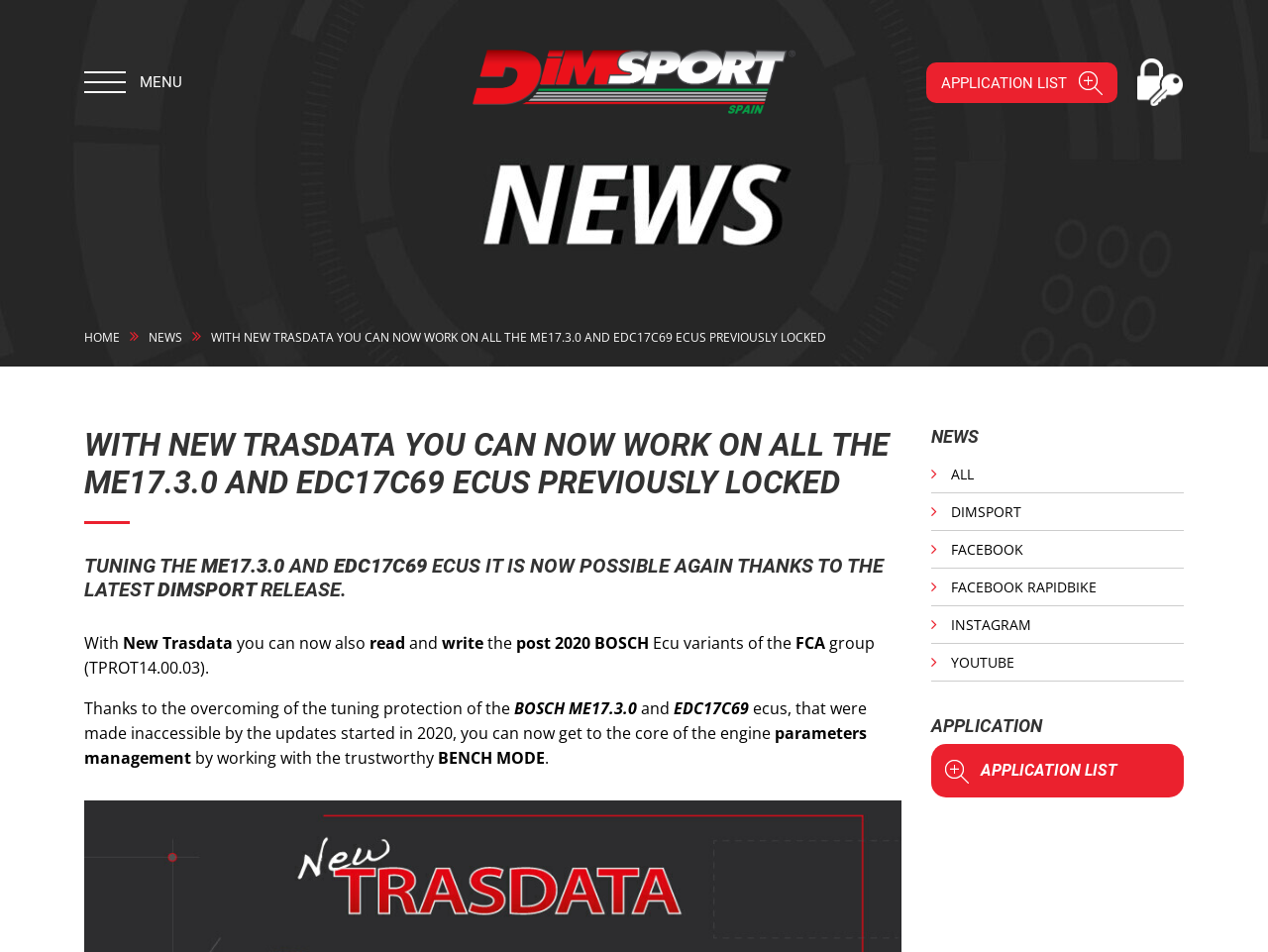Locate the bounding box coordinates of the element that needs to be clicked to carry out the instruction: "Access the Reserved Area". The coordinates should be given as four float numbers ranging from 0 to 1, i.e., [left, top, right, bottom].

[0.896, 0.062, 0.934, 0.111]